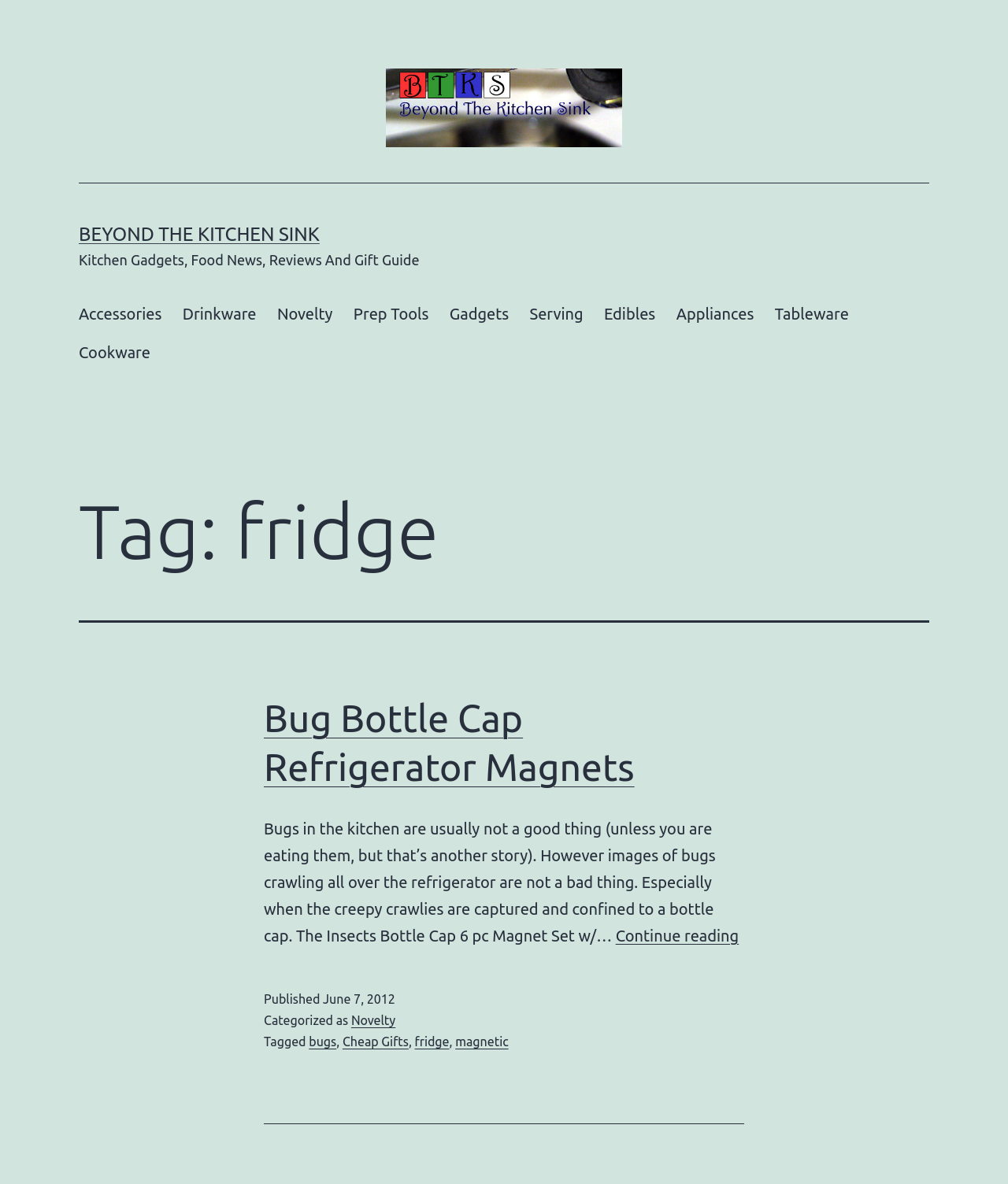Please provide a brief answer to the following inquiry using a single word or phrase:
What is the purpose of the 'Insects Bottle Cap 6 pc Magnet Set w/…'?

Refrigerator Magnets